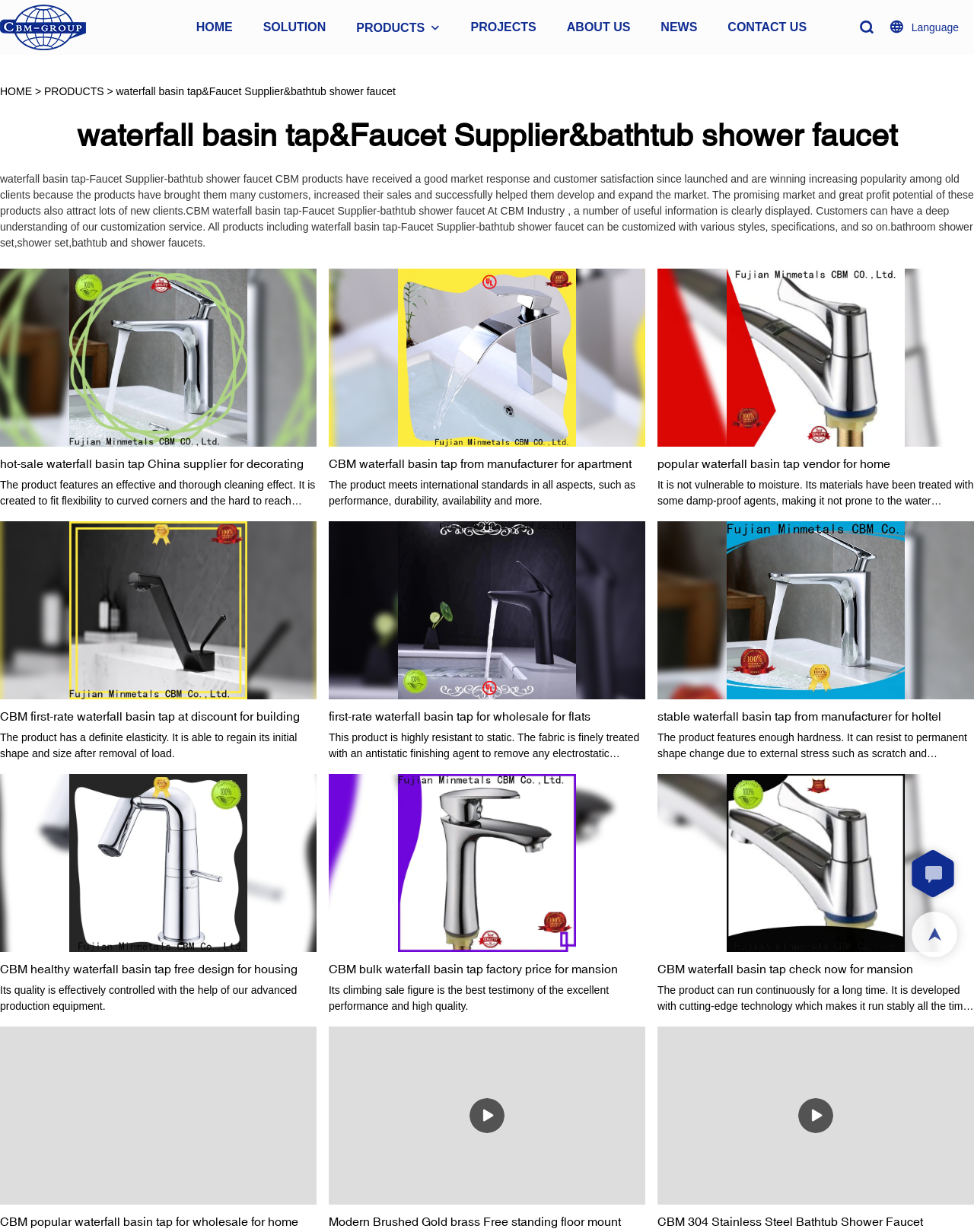Find the bounding box coordinates of the element to click in order to complete this instruction: "Learn about CBM waterfall basin tap". The bounding box coordinates must be four float numbers between 0 and 1, denoted as [left, top, right, bottom].

[0.0, 0.218, 0.325, 0.362]